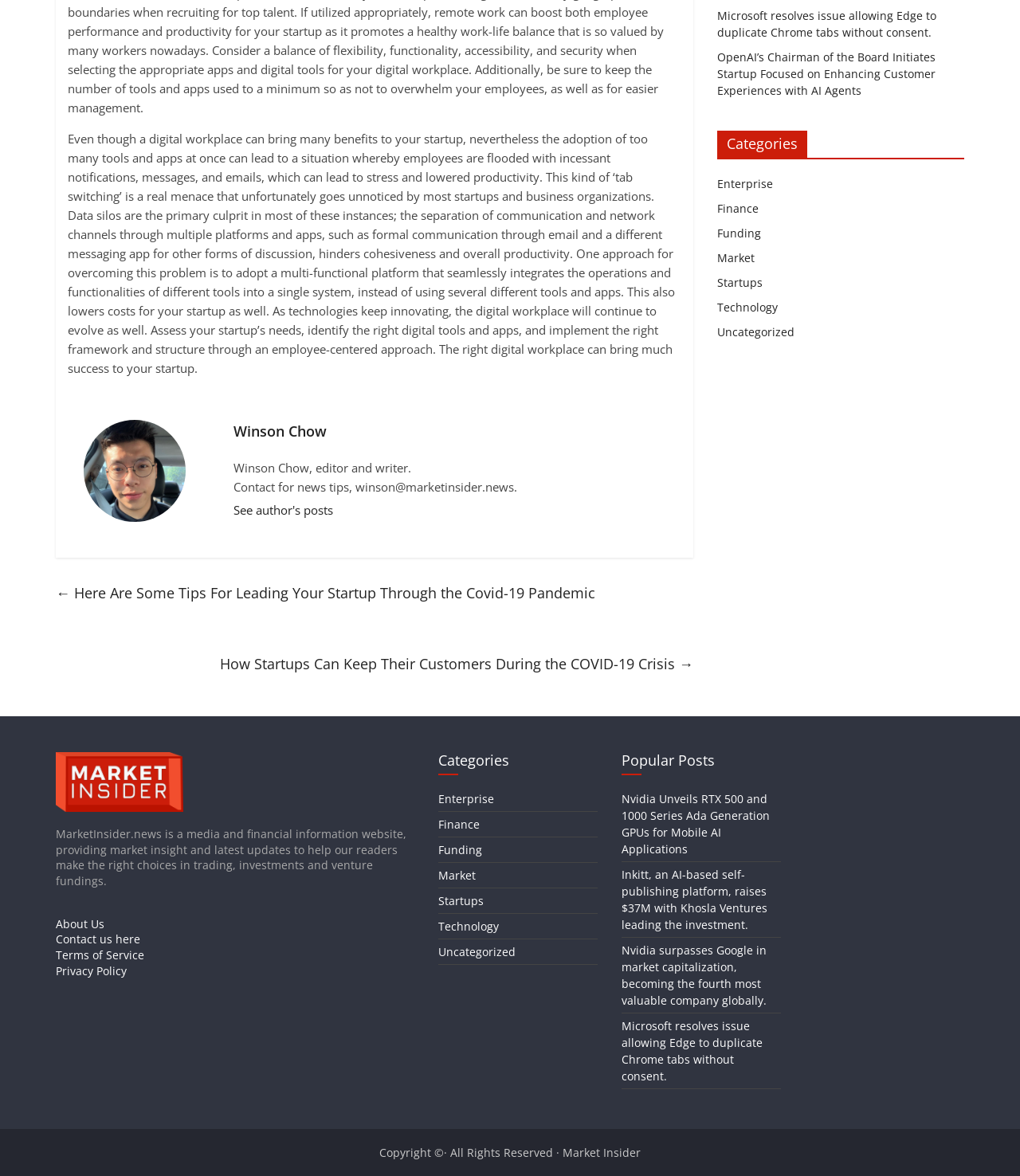Determine the bounding box coordinates of the clickable element to complete this instruction: "Learn more about Market Insider". Provide the coordinates in the format of four float numbers between 0 and 1, [left, top, right, bottom].

[0.055, 0.779, 0.102, 0.792]